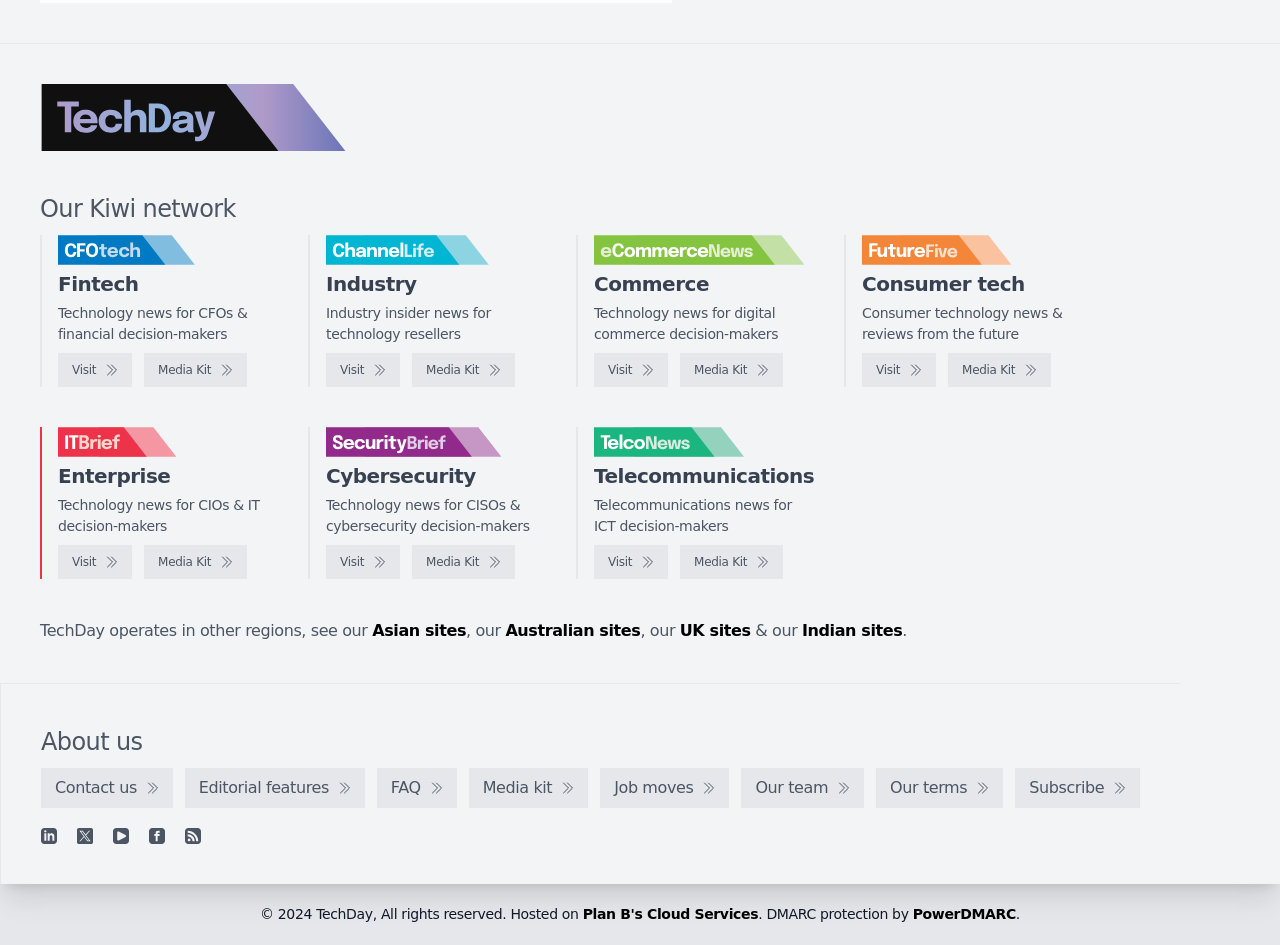Provide a brief response to the question using a single word or phrase: 
What is the topic of the 'FutureFive' section?

Consumer tech